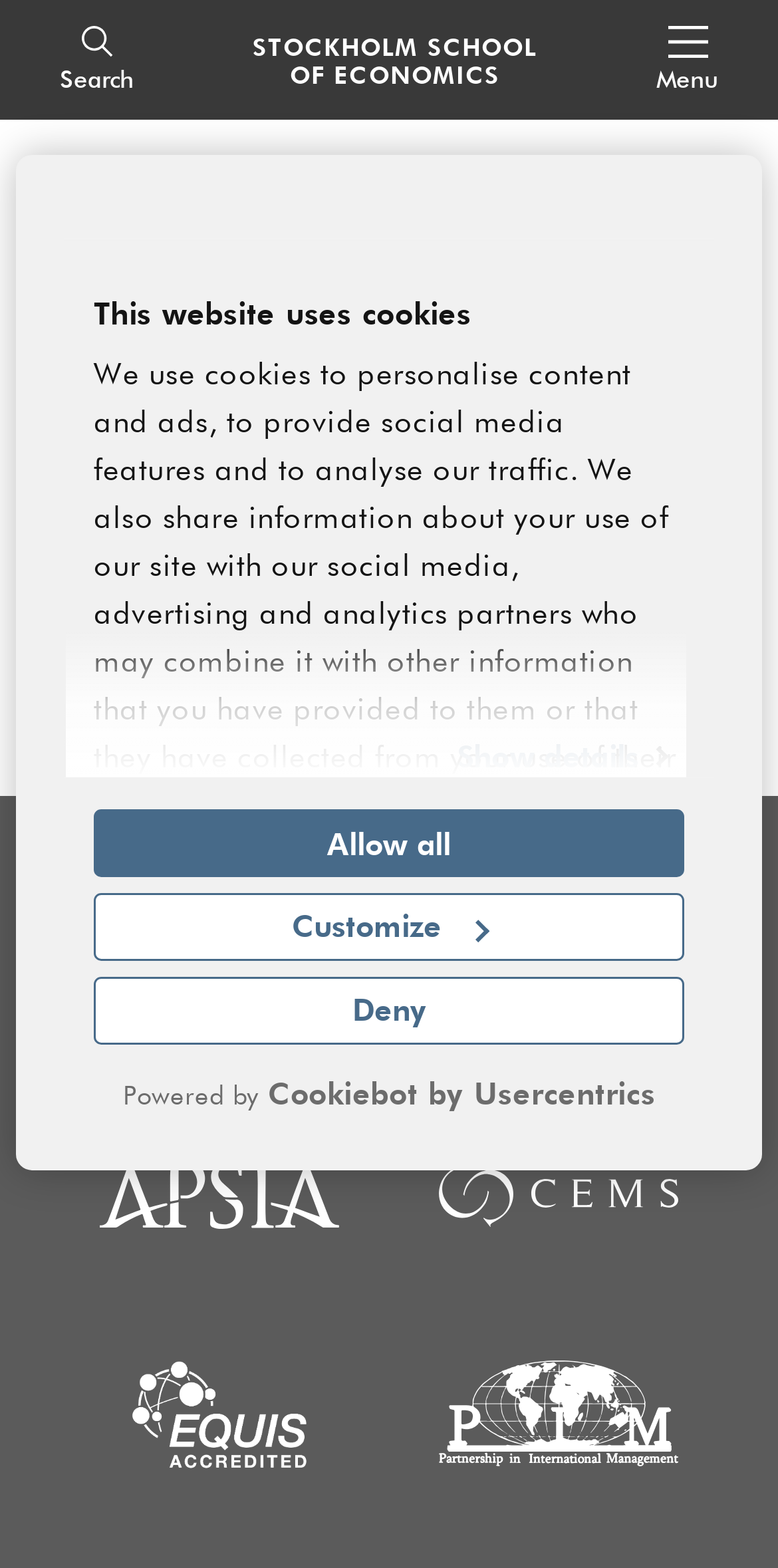Determine the bounding box coordinates for the element that should be clicked to follow this instruction: "Go to STOCKHOLM SCHOOL OF ECONOMICS". The coordinates should be given as four float numbers between 0 and 1, in the format [left, top, right, bottom].

[0.325, 0.019, 0.691, 0.057]